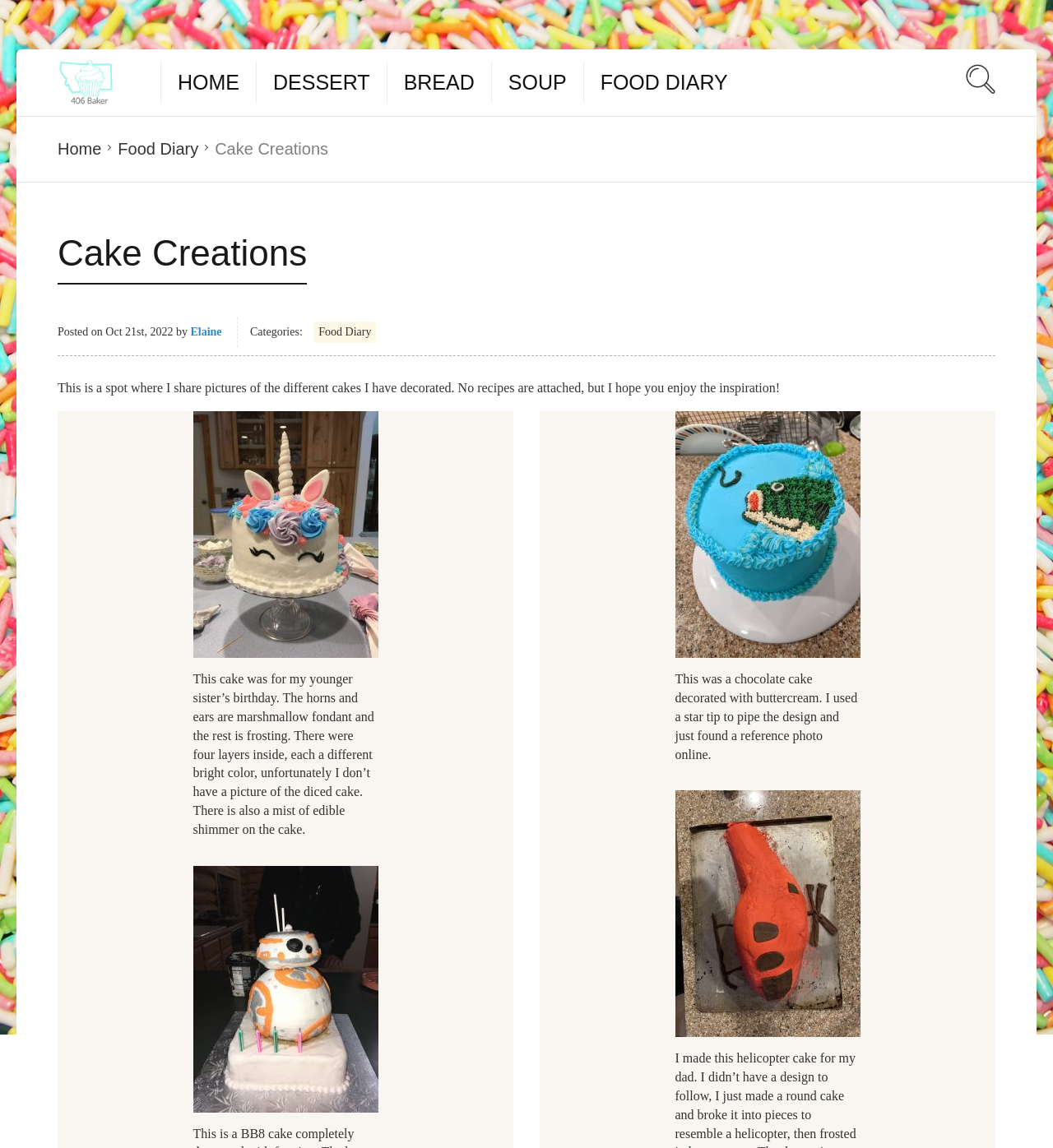How many figures are on the webpage?
Please provide a comprehensive answer based on the information in the image.

There are 2 figures on the webpage, both of which are represented as figure elements with specific bounding box coordinates and figcaption elements containing descriptive text.